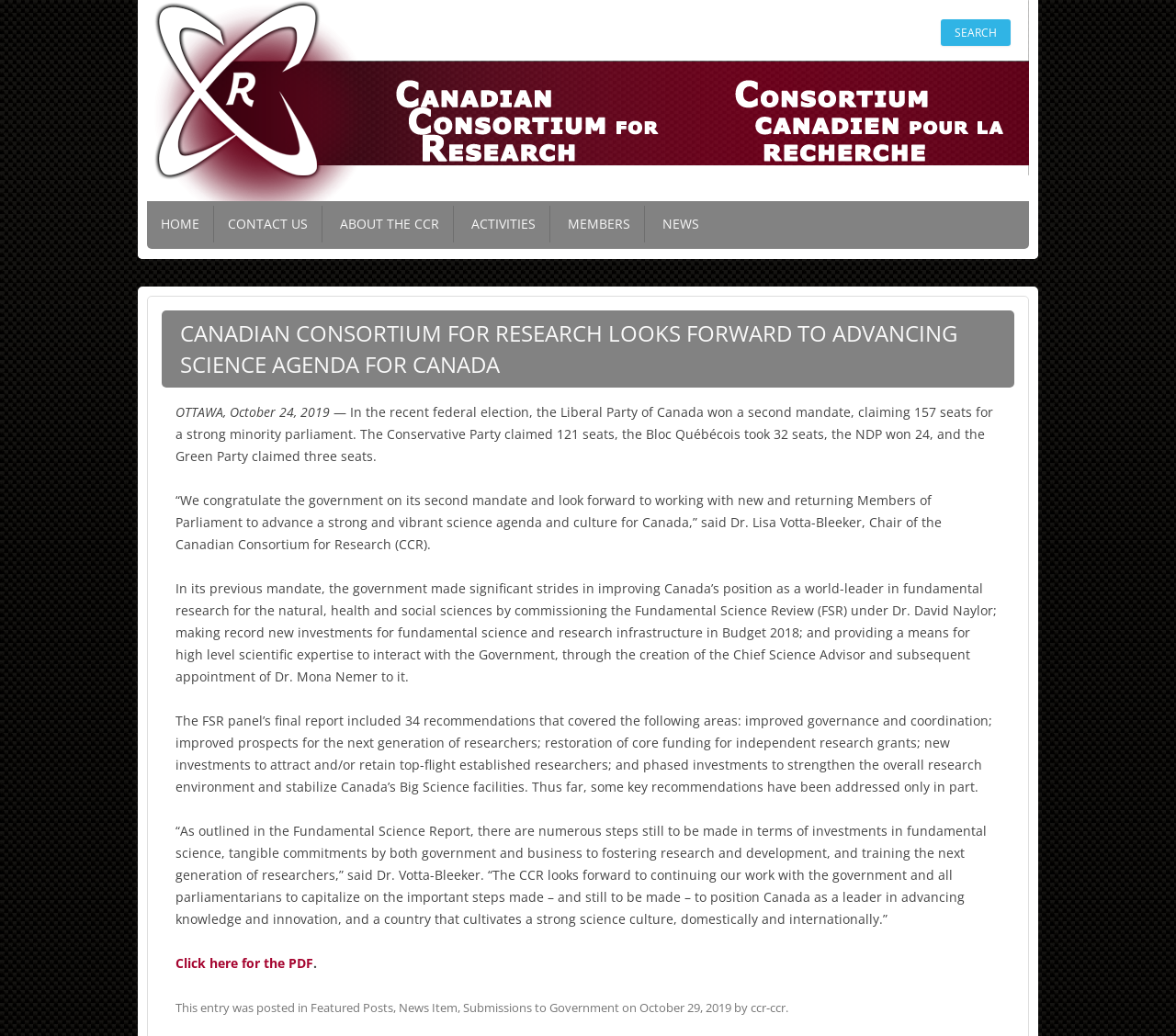Please specify the bounding box coordinates of the area that should be clicked to accomplish the following instruction: "Search for something". The coordinates should consist of four float numbers between 0 and 1, i.e., [left, top, right, bottom].

[0.612, 0.018, 0.797, 0.044]